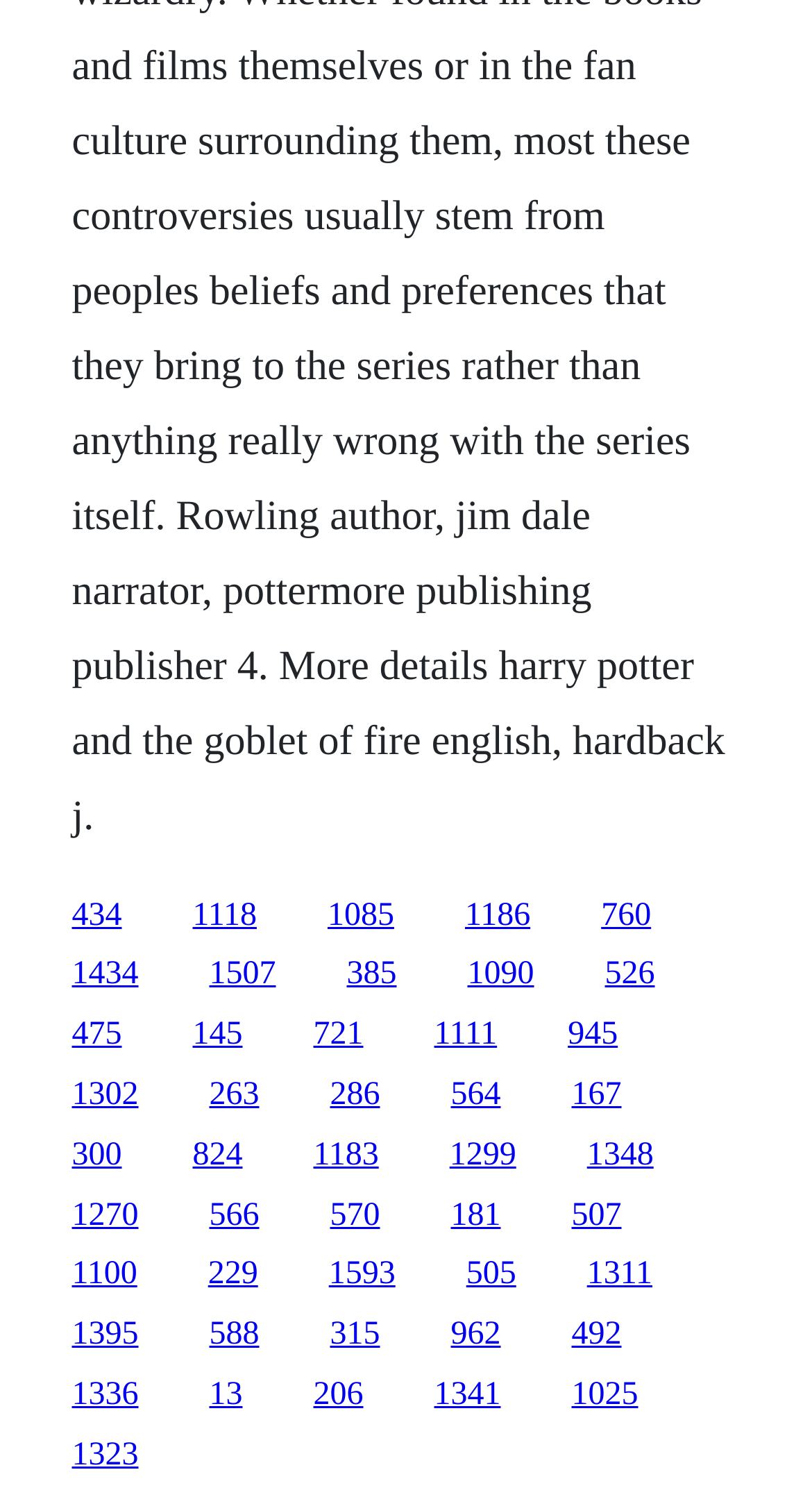Are the links arranged in a single row?
Kindly answer the question with as much detail as you can.

I analyzed the y1 and y2 coordinates of the links and found that they have different vertical positions, indicating that they are arranged in multiple rows.